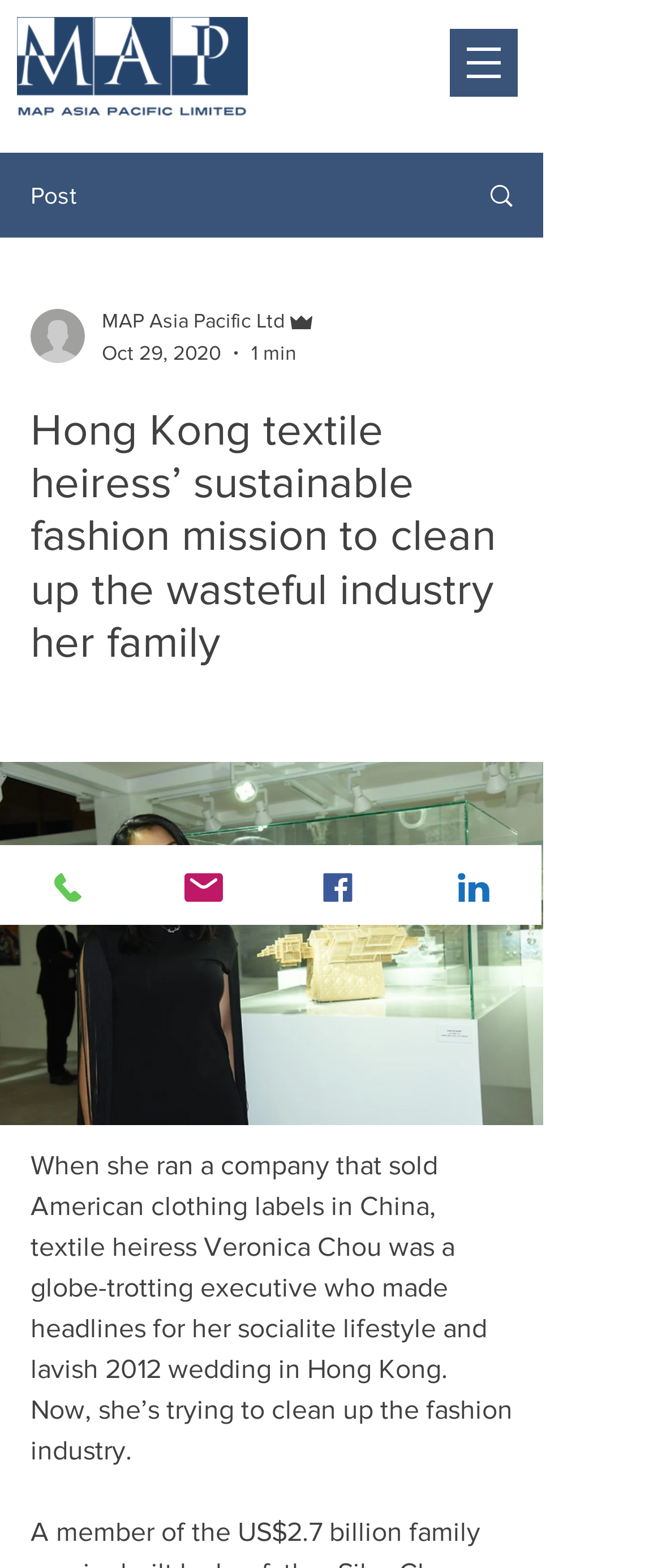How long does it take to read the article?
Using the image, give a concise answer in the form of a single word or short phrase.

1 min